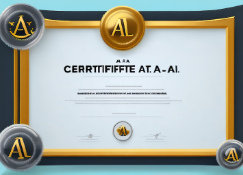Respond with a single word or short phrase to the following question: 
What does the 'A+' symbol often represent?

Educational and professional certifications